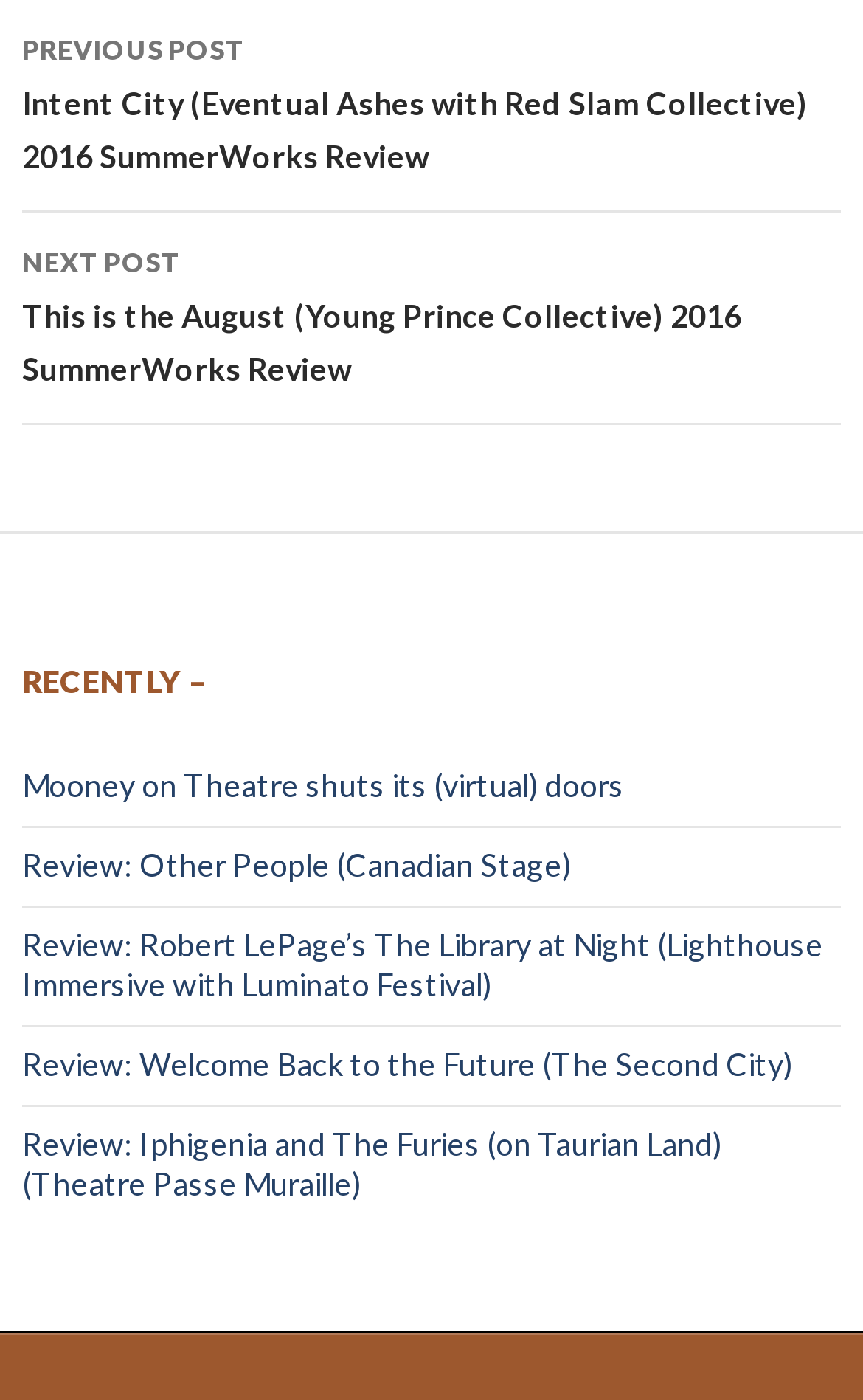How many navigation links are there?
Based on the visual, give a brief answer using one word or a short phrase.

5